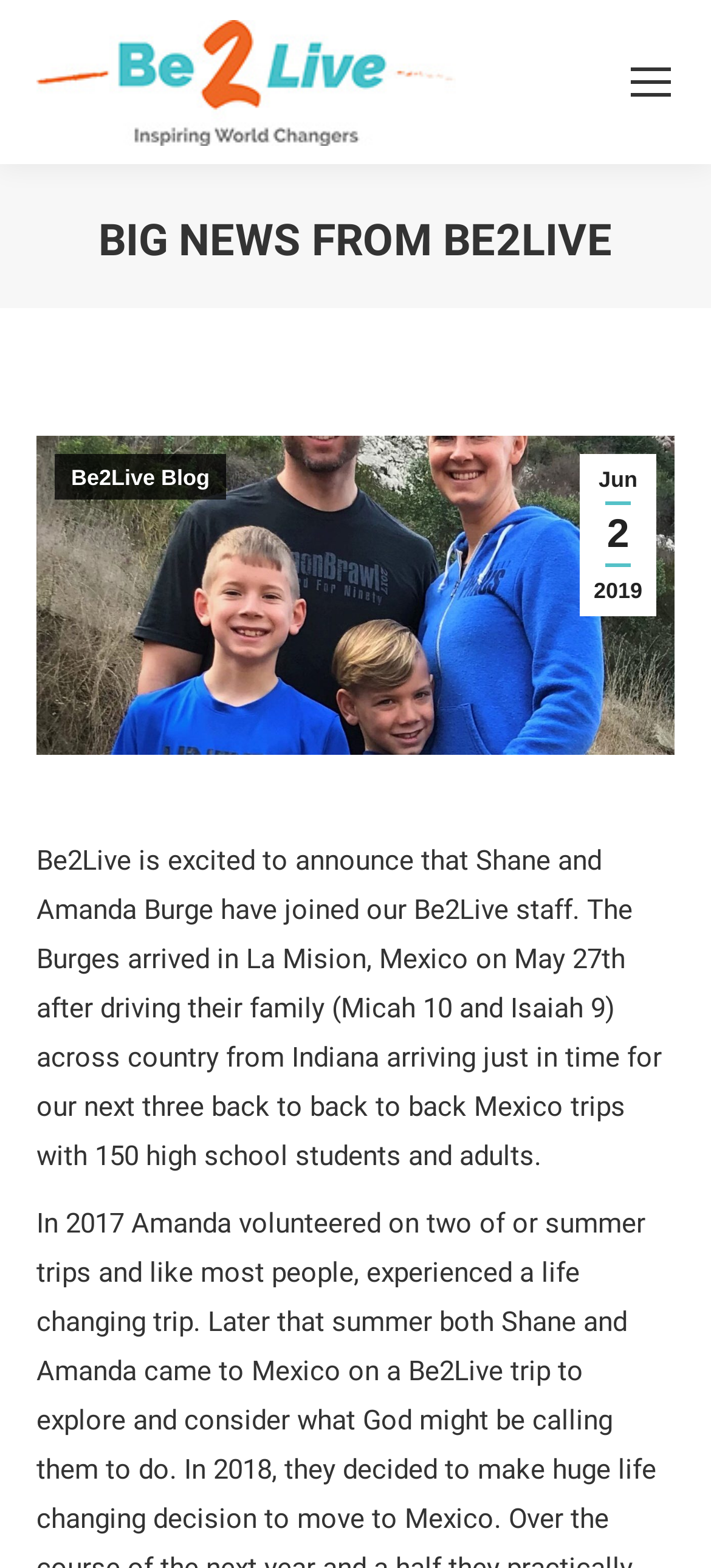Using the format (top-left x, top-left y, bottom-right x, bottom-right y), and given the element description, identify the bounding box coordinates within the screenshot: alt="Be2Live"

[0.051, 0.012, 0.641, 0.092]